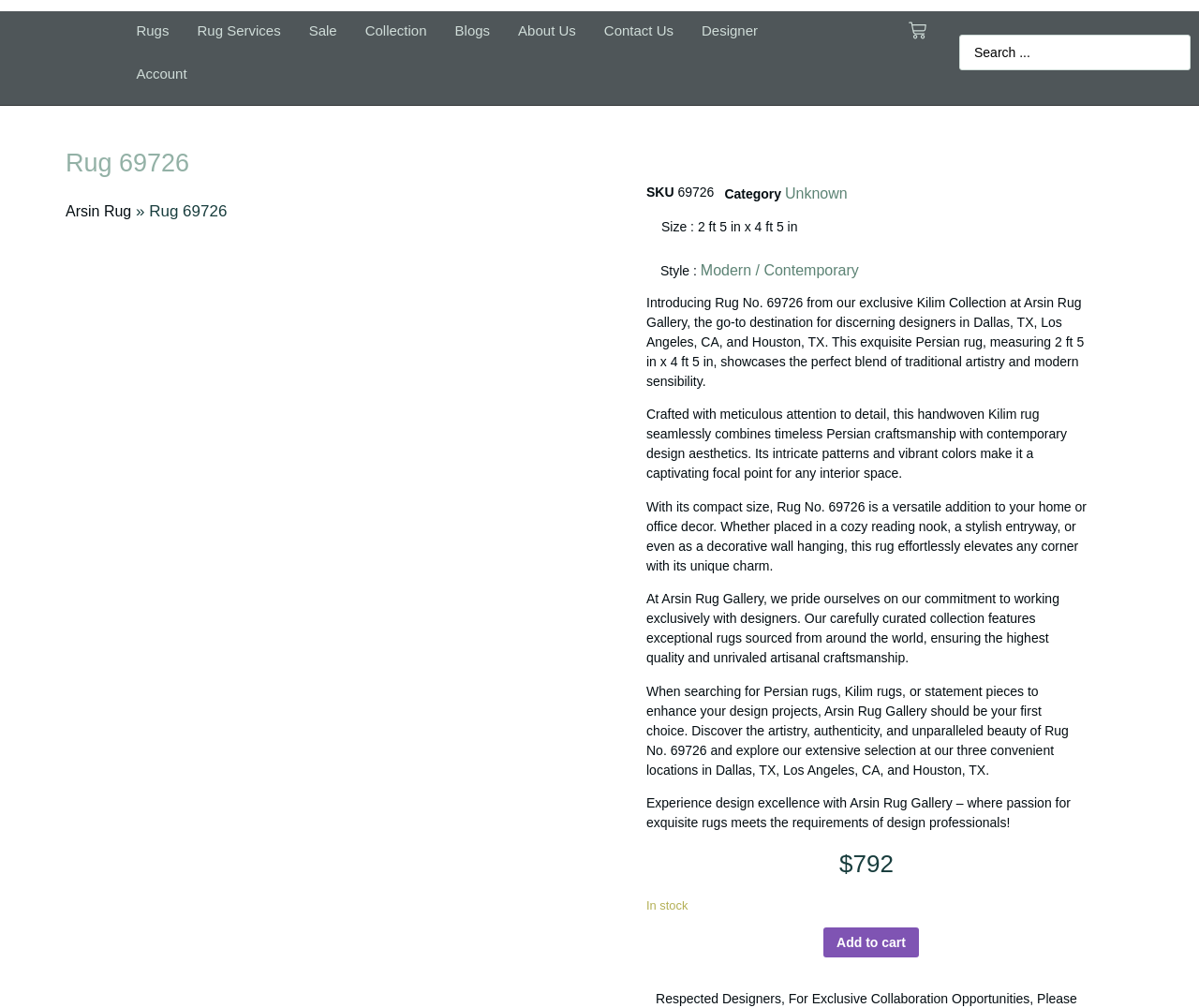Pinpoint the bounding box coordinates of the element that must be clicked to accomplish the following instruction: "Click the 'Designer' link". The coordinates should be in the format of four float numbers between 0 and 1, i.e., [left, top, right, bottom].

[0.573, 0.009, 0.644, 0.052]